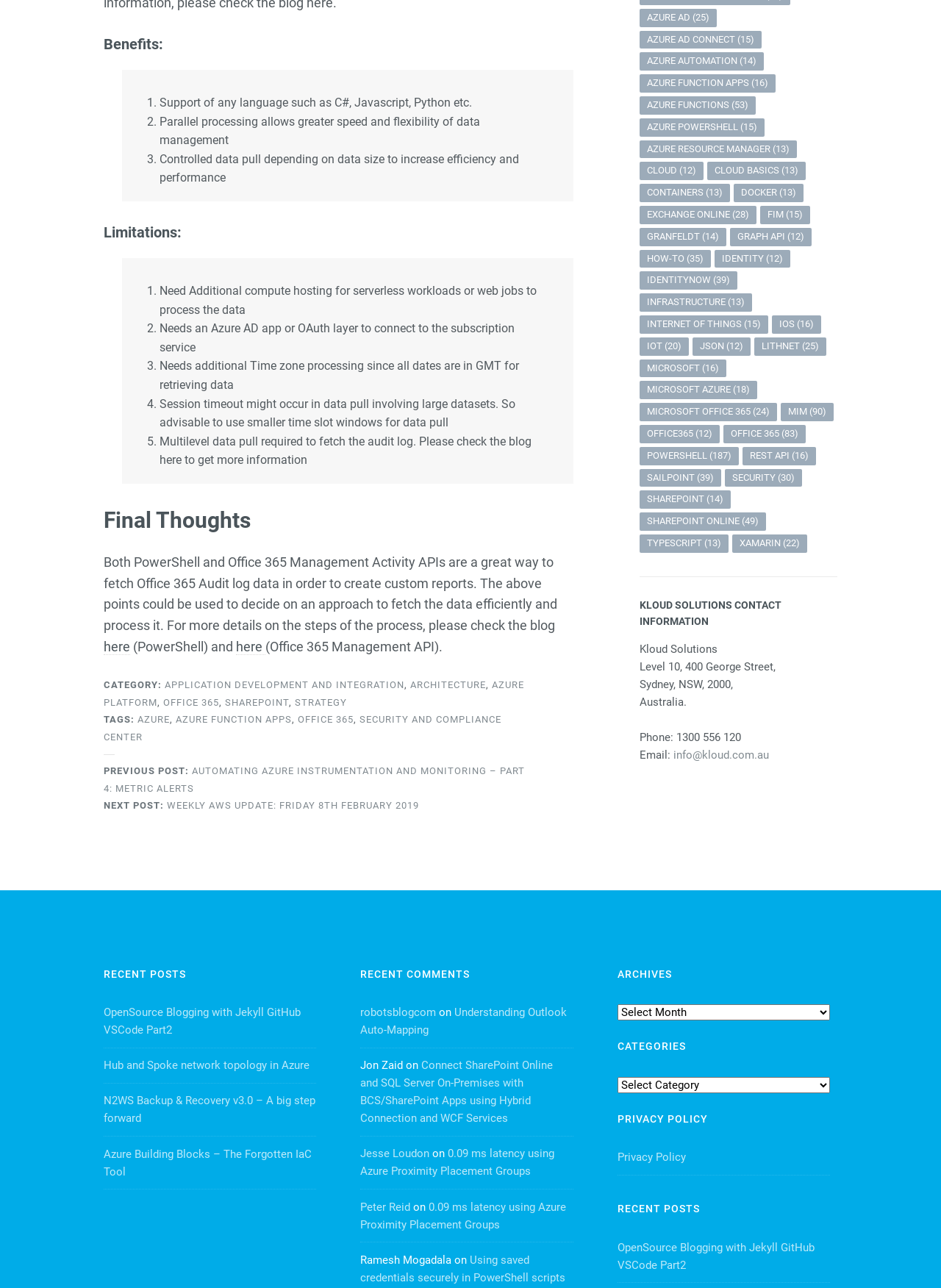Provide a brief response using a word or short phrase to this question:
How many items are related to Azure Functions?

53